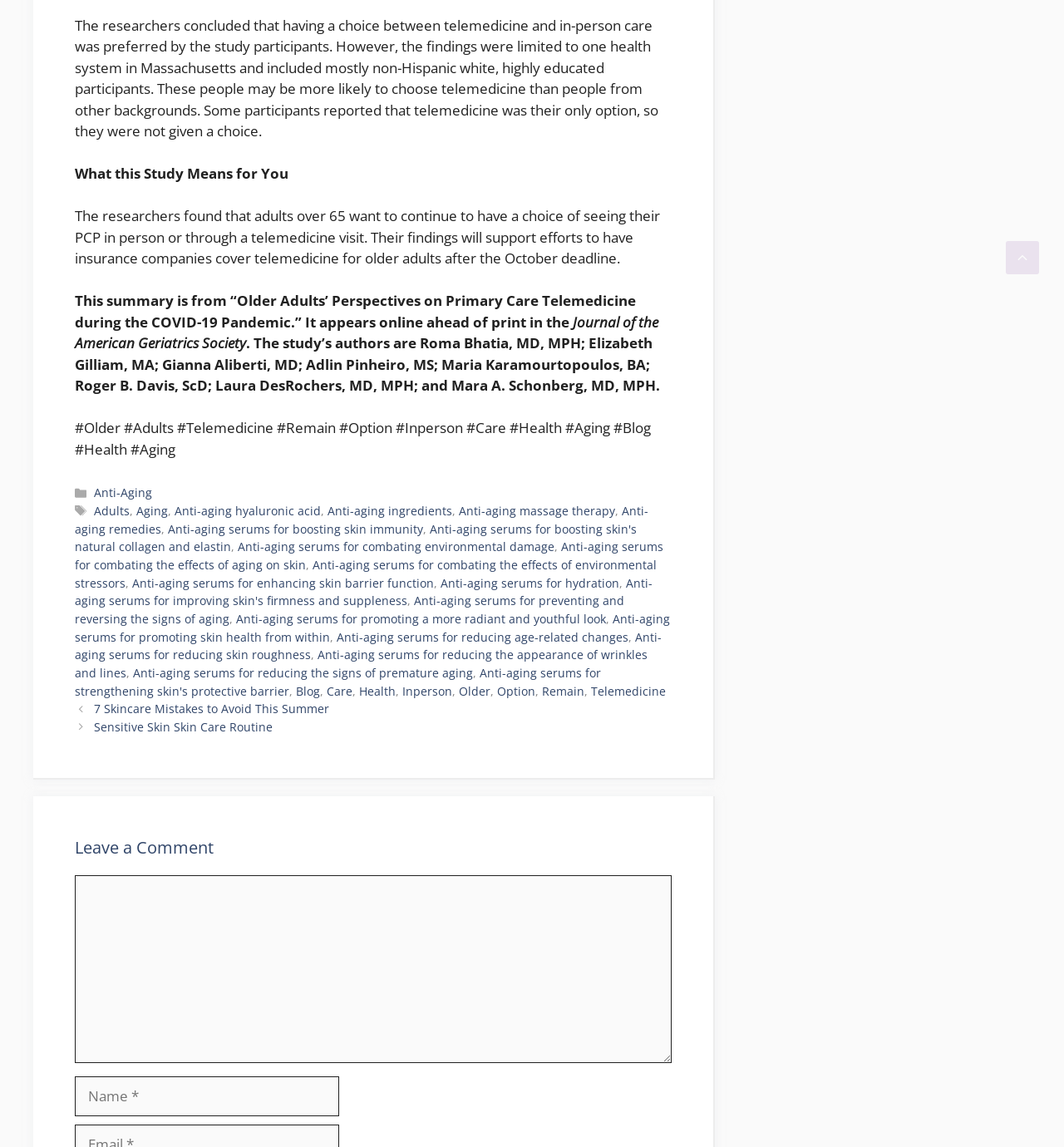Extract the bounding box of the UI element described as: "aria-label="Switch to dark mode"".

None